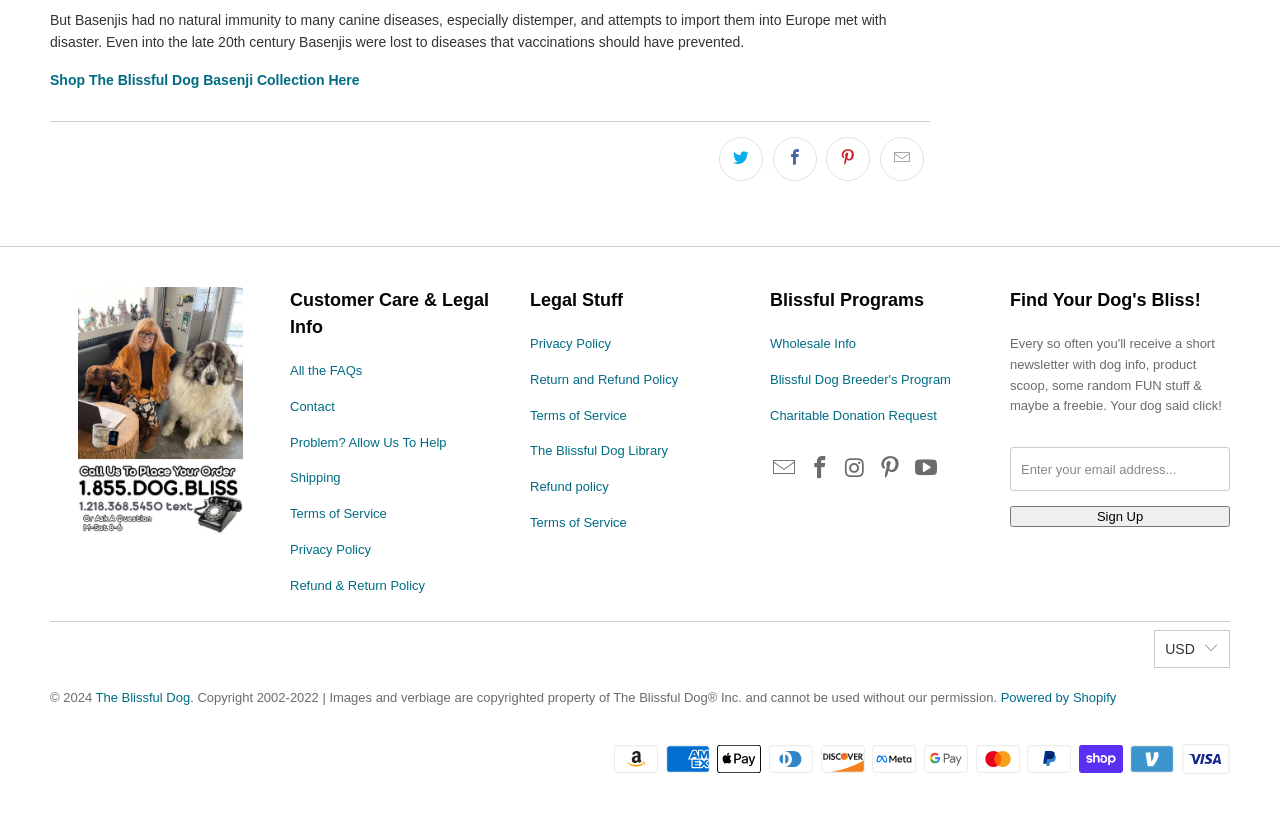Carefully examine the image and provide an in-depth answer to the question: What is the currency selector for?

The button labeled 'USD' with a dropdown arrow is a currency selector, allowing users to select their preferred currency for transactions on the website.